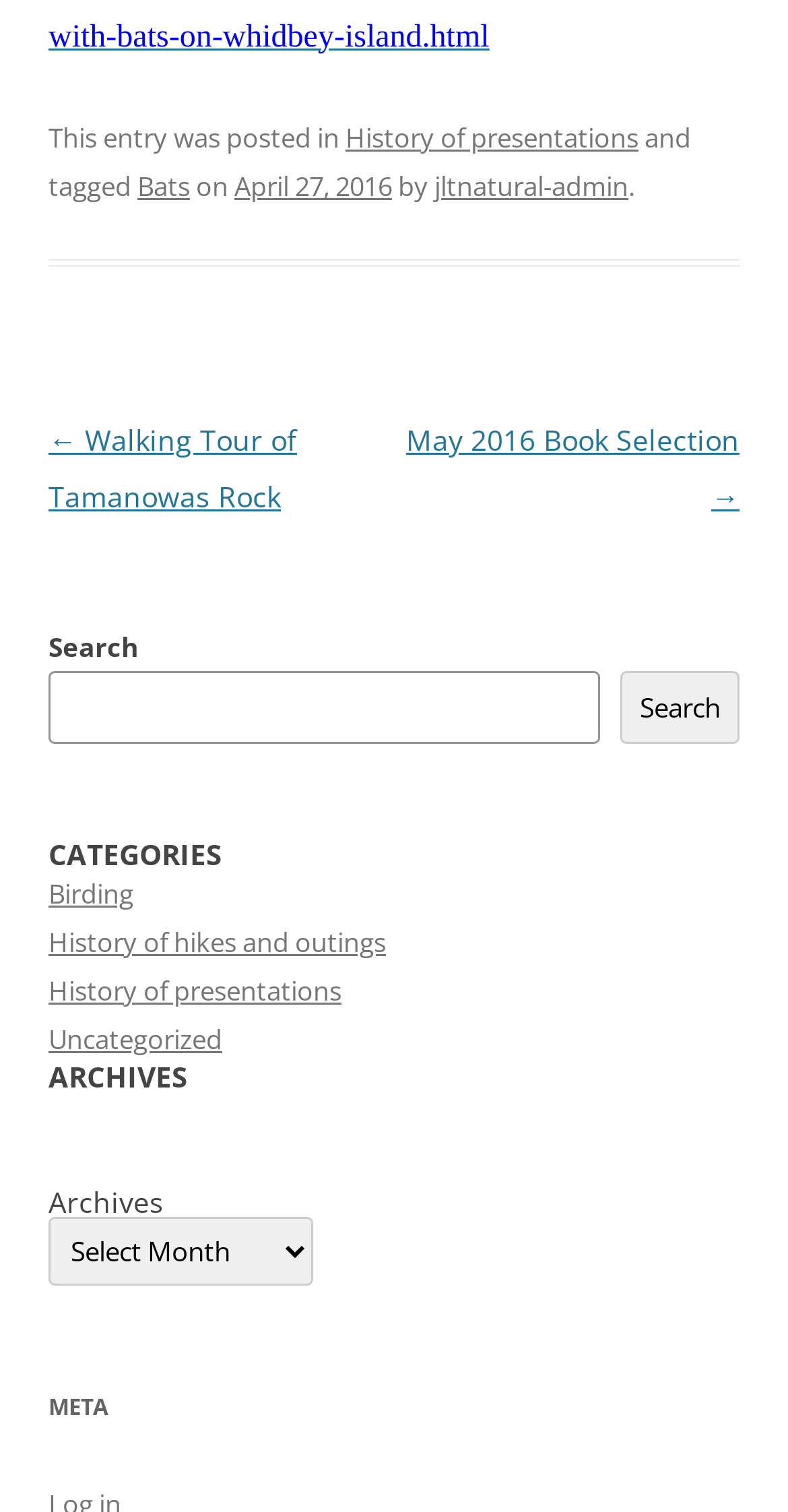Can you identify the bounding box coordinates of the clickable region needed to carry out this instruction: 'View categories'? The coordinates should be four float numbers within the range of 0 to 1, stated as [left, top, right, bottom].

[0.062, 0.556, 0.938, 0.575]